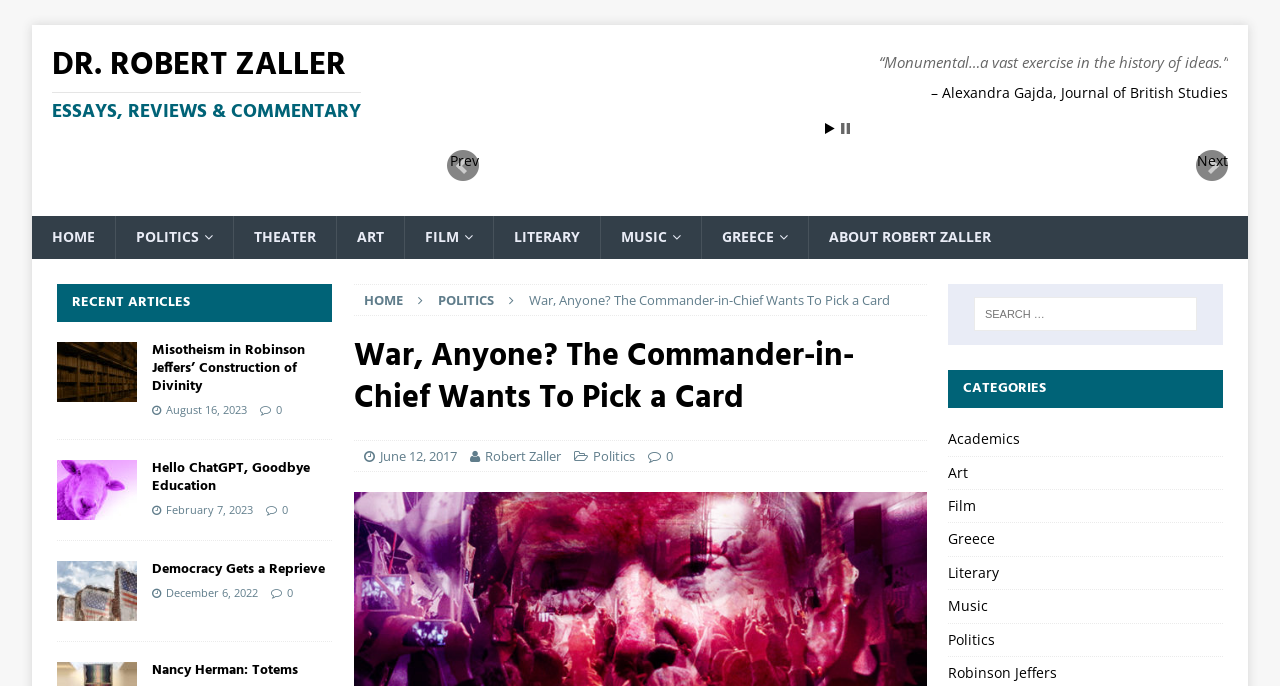Provide your answer to the question using just one word or phrase: What is the author's name?

Robert Zaller